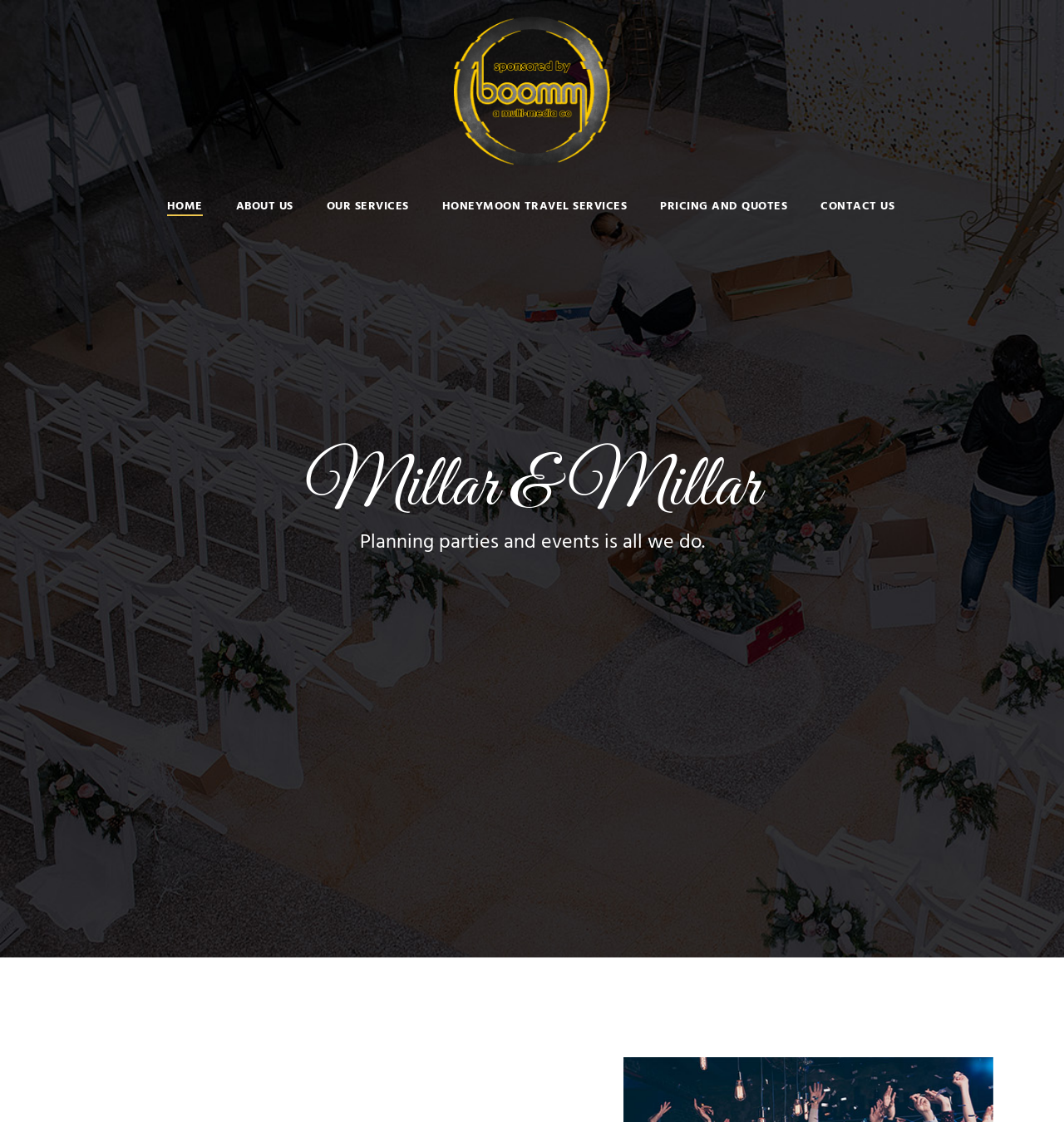What is the company's main service?
Provide a thorough and detailed answer to the question.

The company's main service is obtained from the StaticText element 'Planning parties and events is all we do.' which is located below the company name, indicating that it is a brief description of the company's main service.